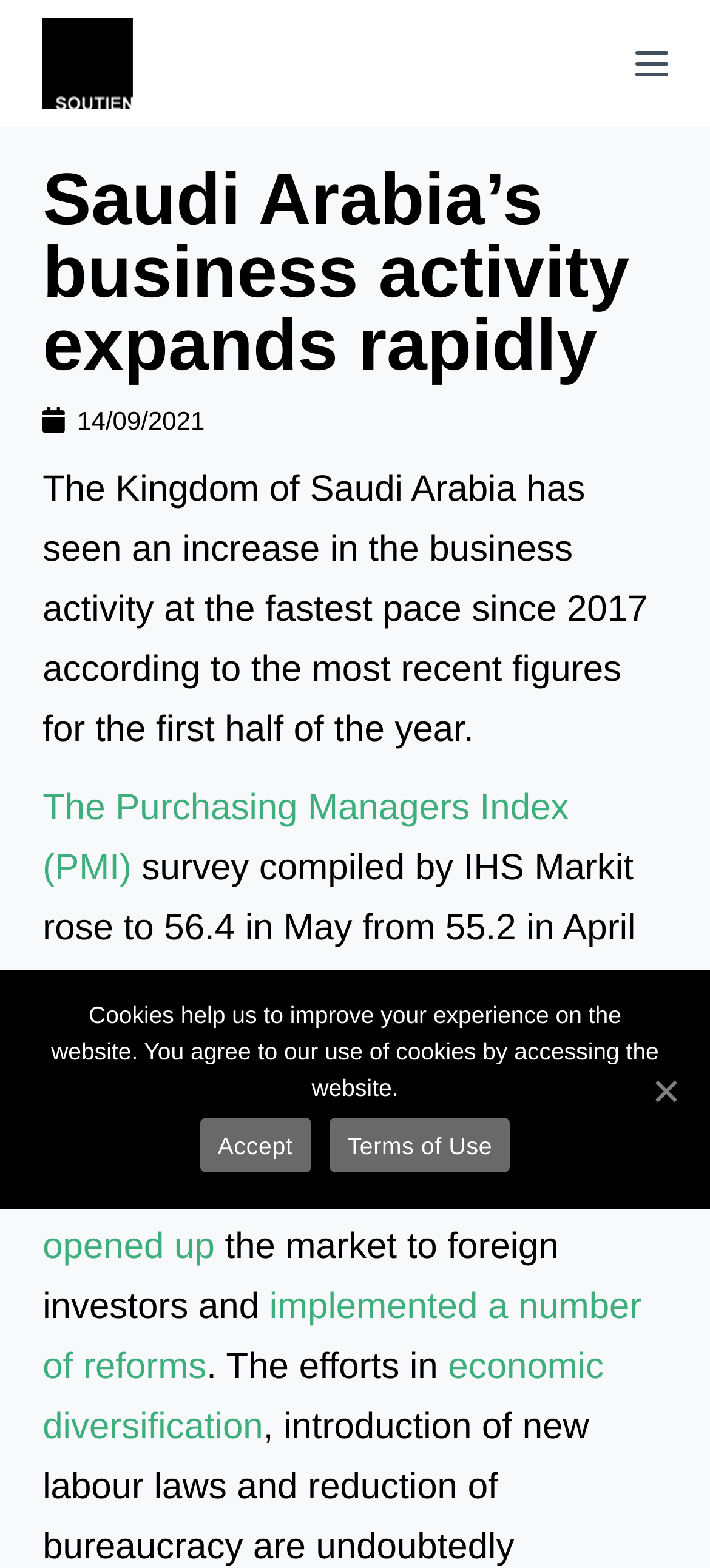Determine which piece of text is the heading of the webpage and provide it.

Saudi Arabia’s business activity expands rapidly